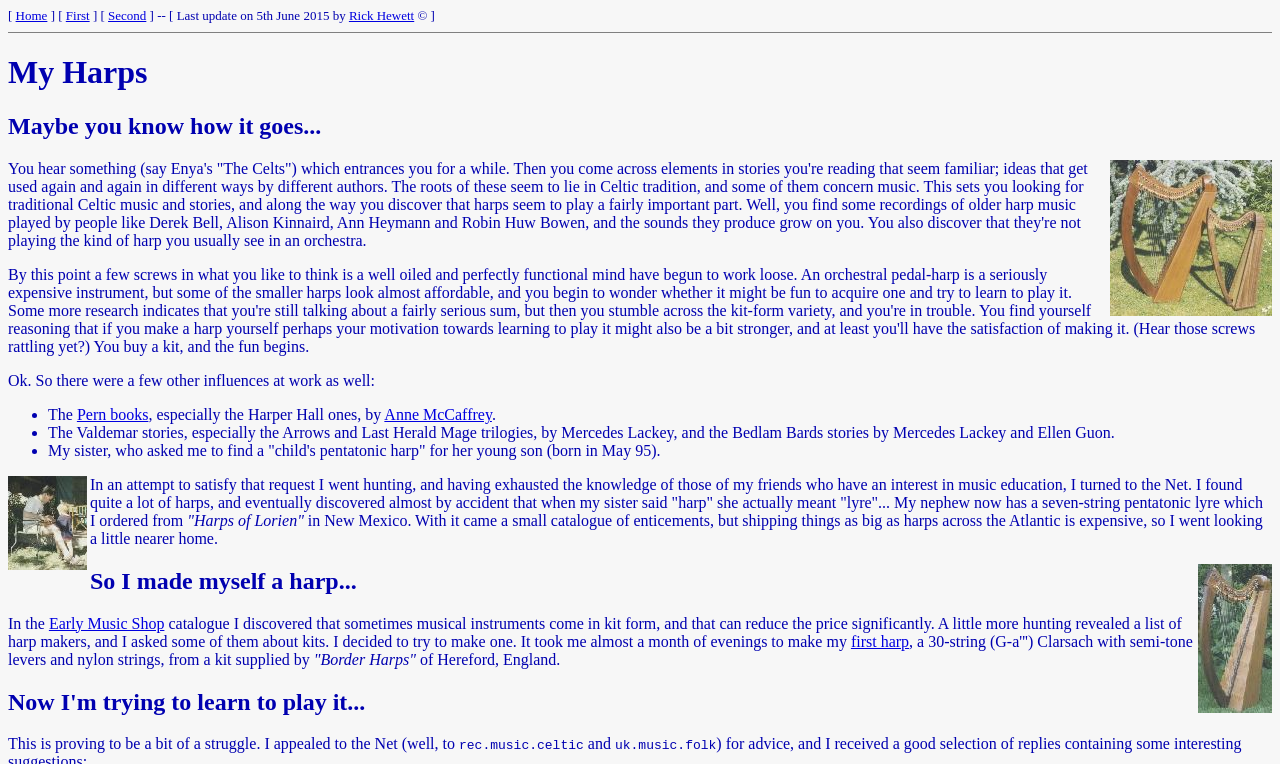What is the name of the shop where the author found harp kits?
From the image, respond with a single word or phrase.

Early Music Shop